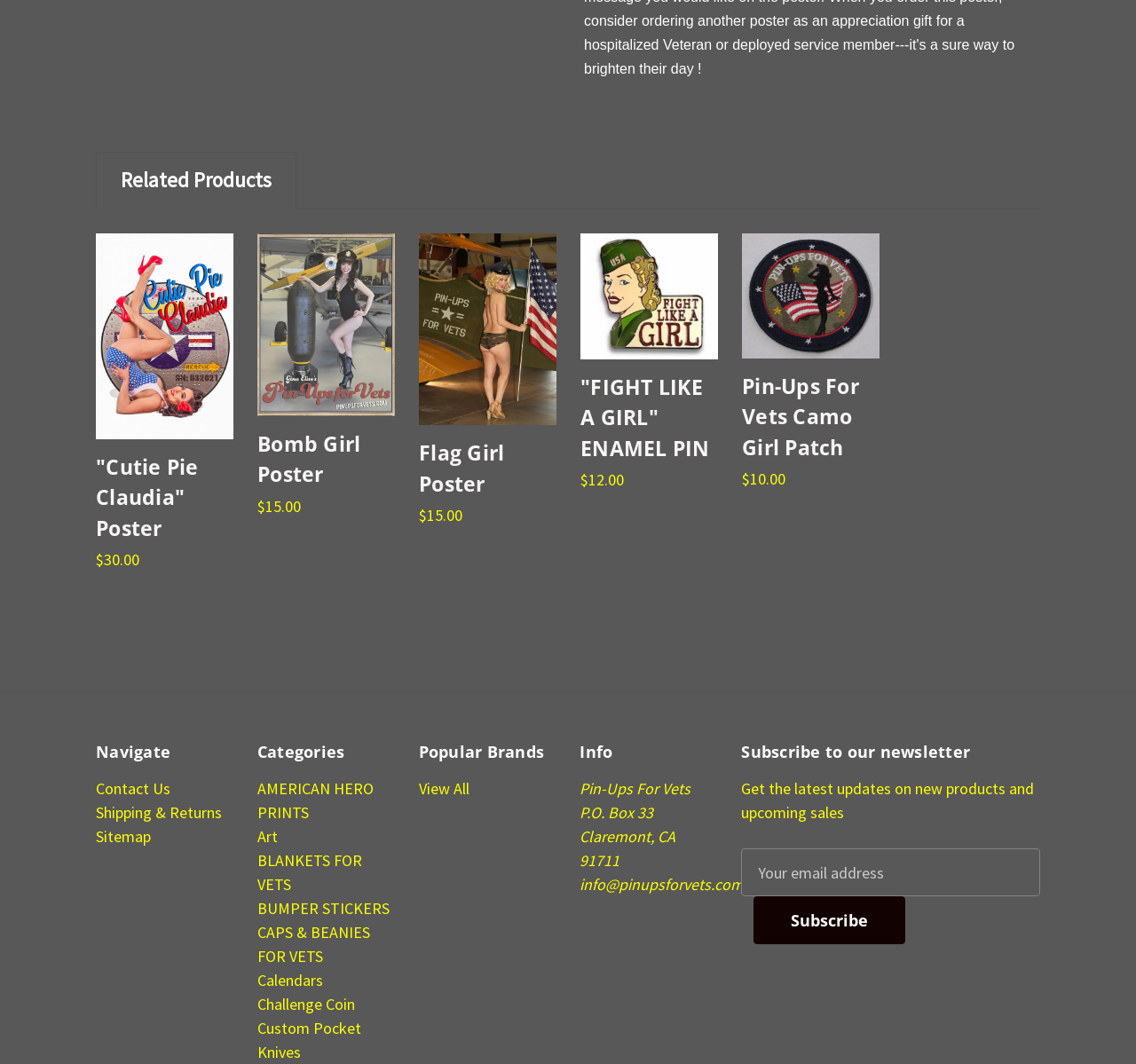Identify the bounding box coordinates for the element that needs to be clicked to fulfill this instruction: "Add 'Bomb Girl Poster' to Cart". Provide the coordinates in the format of four float numbers between 0 and 1: [left, top, right, bottom].

[0.227, 0.308, 0.348, 0.355]